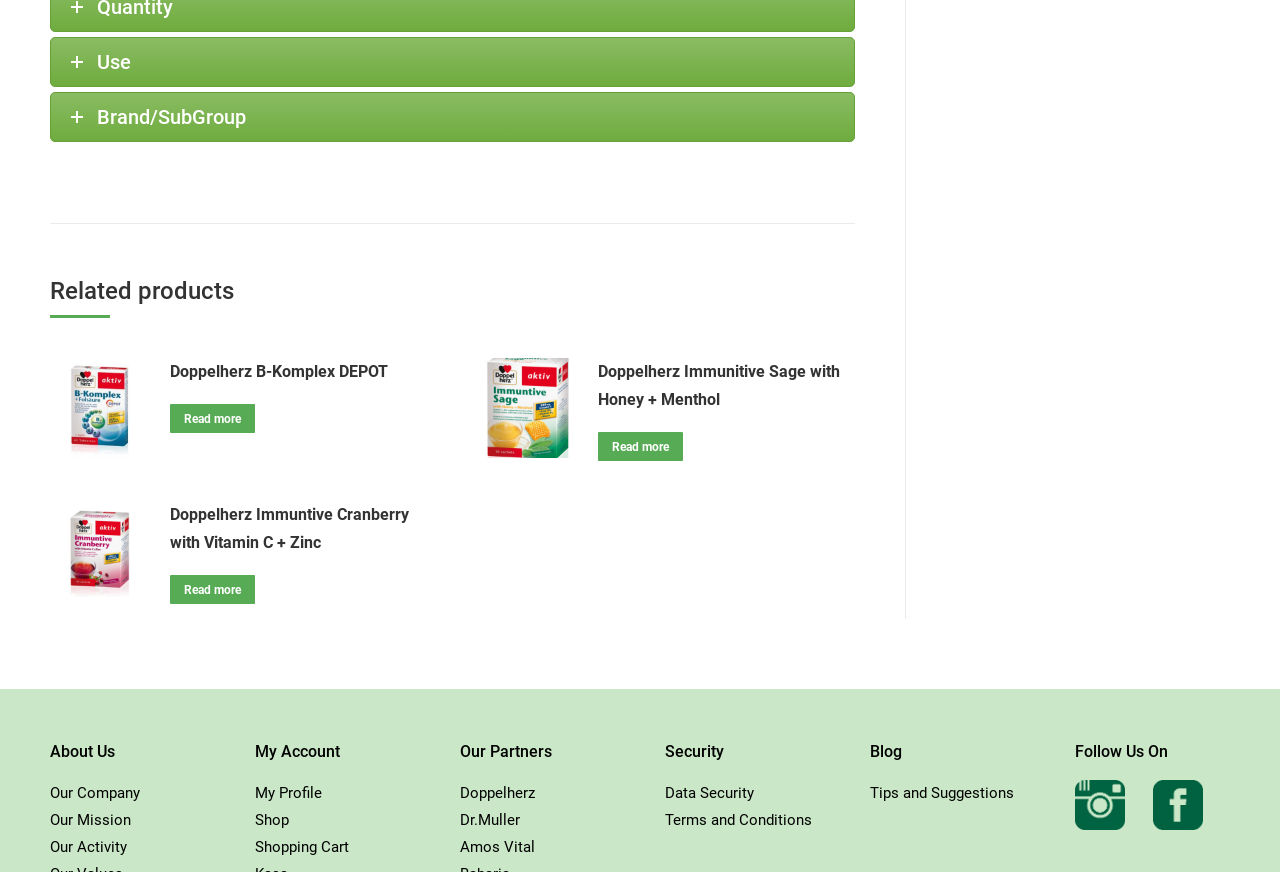Please identify the coordinates of the bounding box for the clickable region that will accomplish this instruction: "Read more about 'Doppelherz B-Komplex DEPOT'".

[0.133, 0.464, 0.199, 0.497]